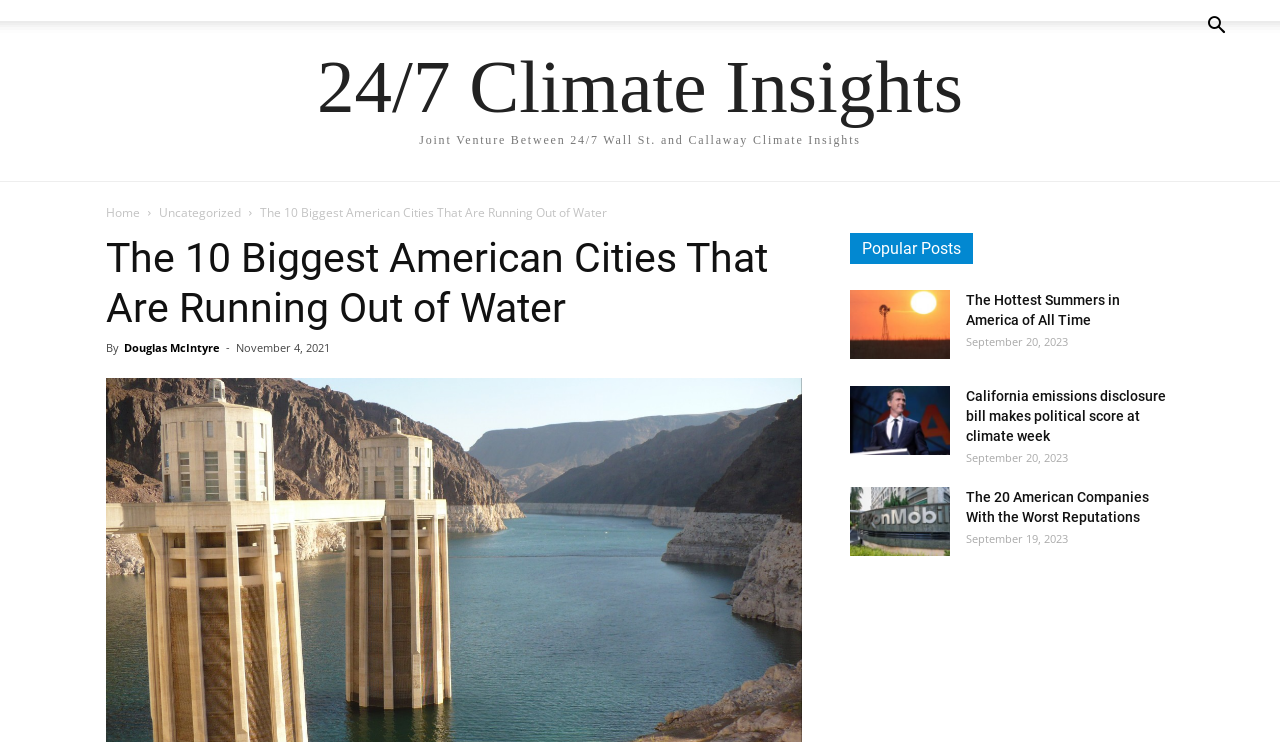Can you identify the bounding box coordinates of the clickable region needed to carry out this instruction: 'Read the article by Douglas McIntyre'? The coordinates should be four float numbers within the range of 0 to 1, stated as [left, top, right, bottom].

[0.097, 0.458, 0.172, 0.478]